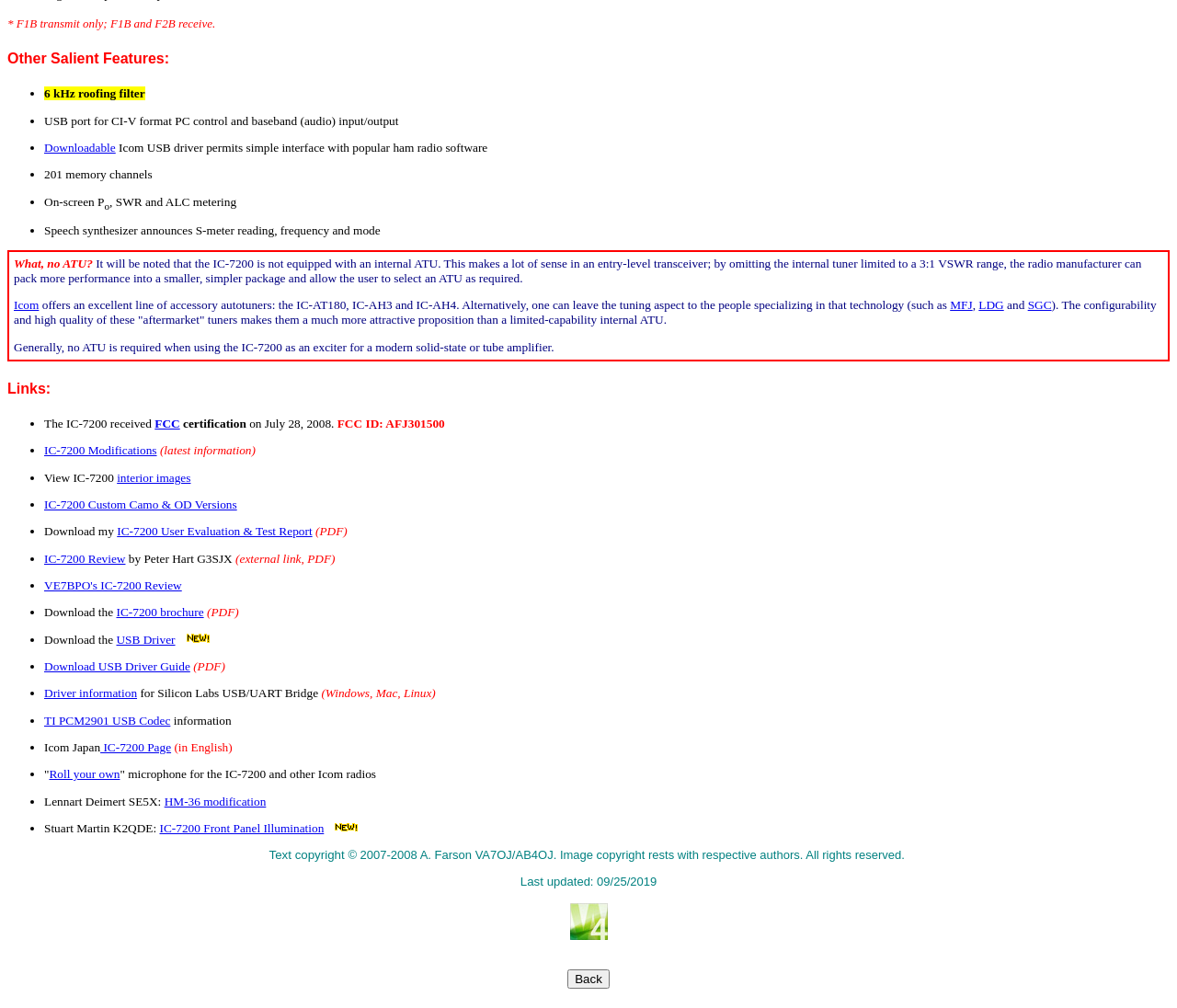Please provide the bounding box coordinates for the element that needs to be clicked to perform the following instruction: "View the interior images of IC-7200". The coordinates should be given as four float numbers between 0 and 1, i.e., [left, top, right, bottom].

[0.099, 0.467, 0.162, 0.481]